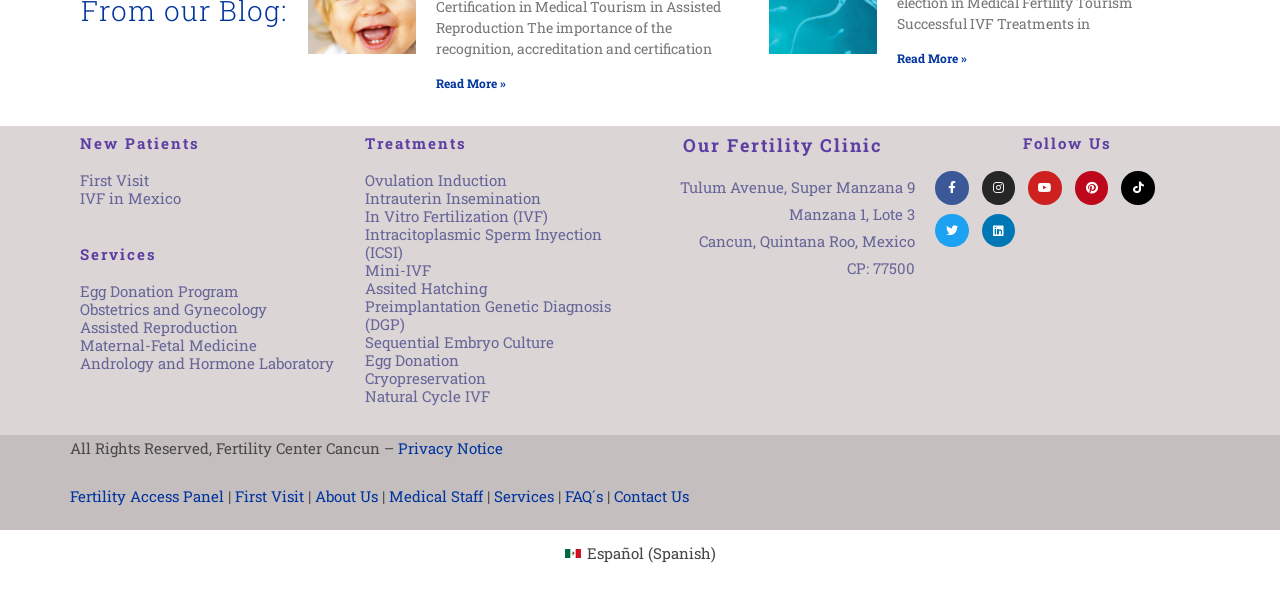Provide the bounding box coordinates of the section that needs to be clicked to accomplish the following instruction: "Read the 'Privacy Notice'."

[0.311, 0.724, 0.393, 0.757]